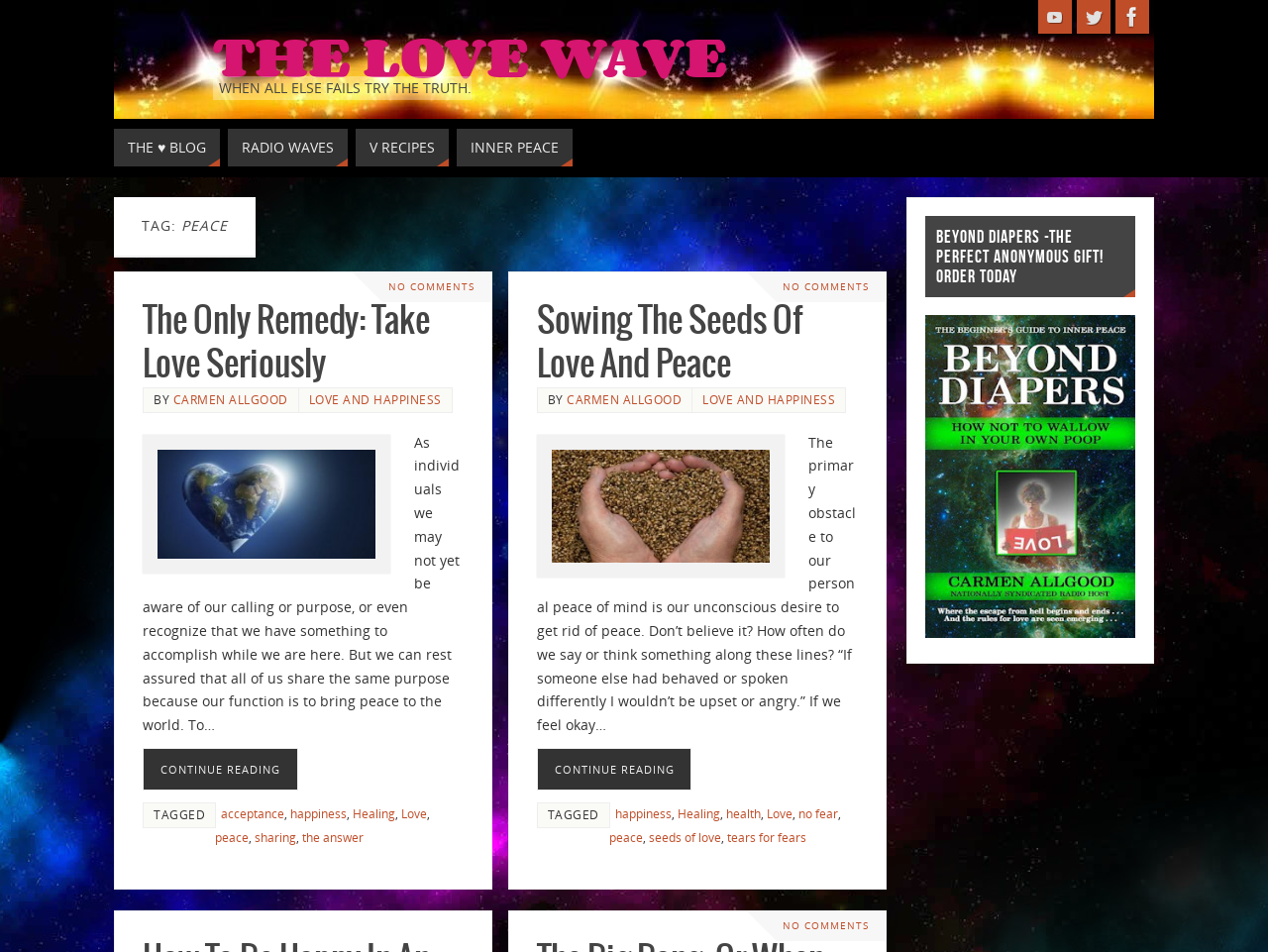What is the name of the blog?
Answer the question with a thorough and detailed explanation.

The question asks for the name of the blog. By looking at the webpage, I found a link with the text 'THE ♥ BLOG' which is likely to be the name of the blog.